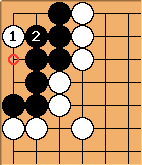Please provide a short answer using a single word or phrase for the question:
What is the focus of the strategic decision-making in this Go game position?

managing territory and threats